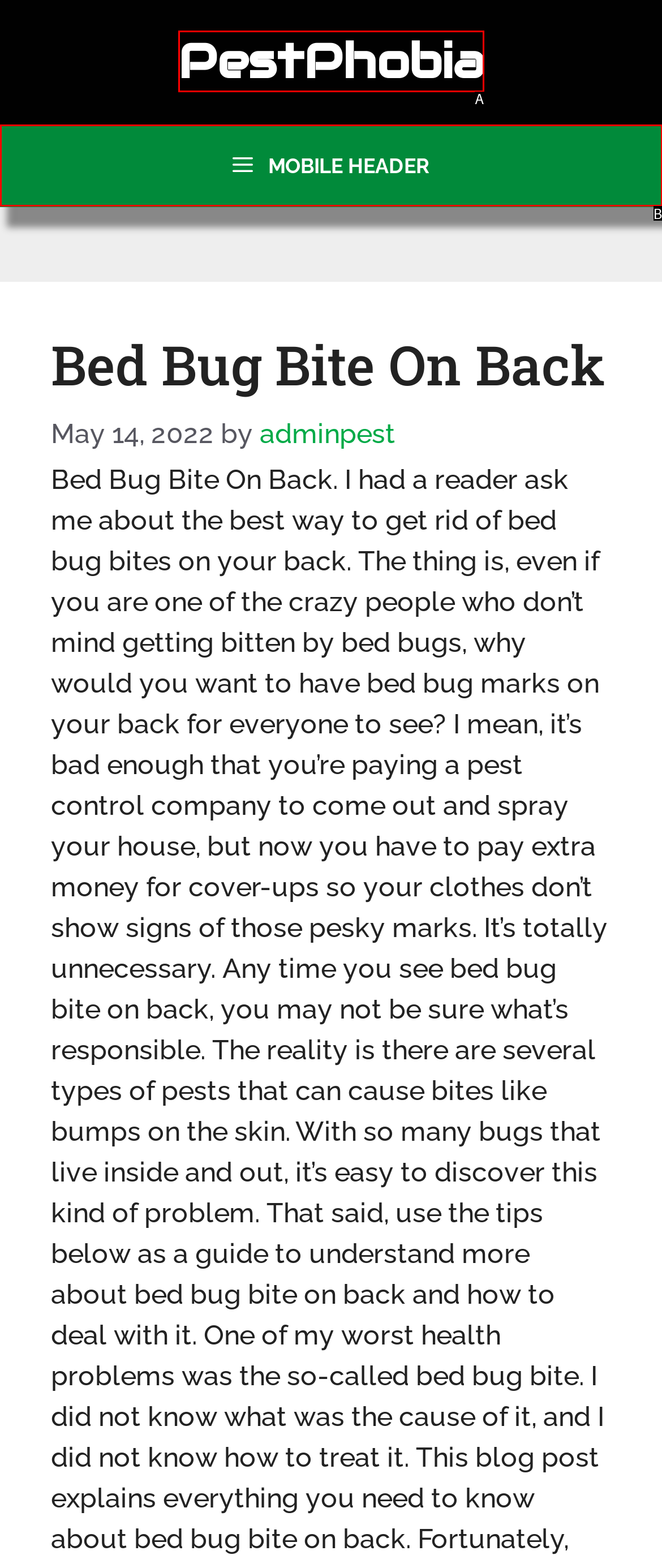Determine which option matches the element description: #Casual
Reply with the letter of the appropriate option from the options provided.

None